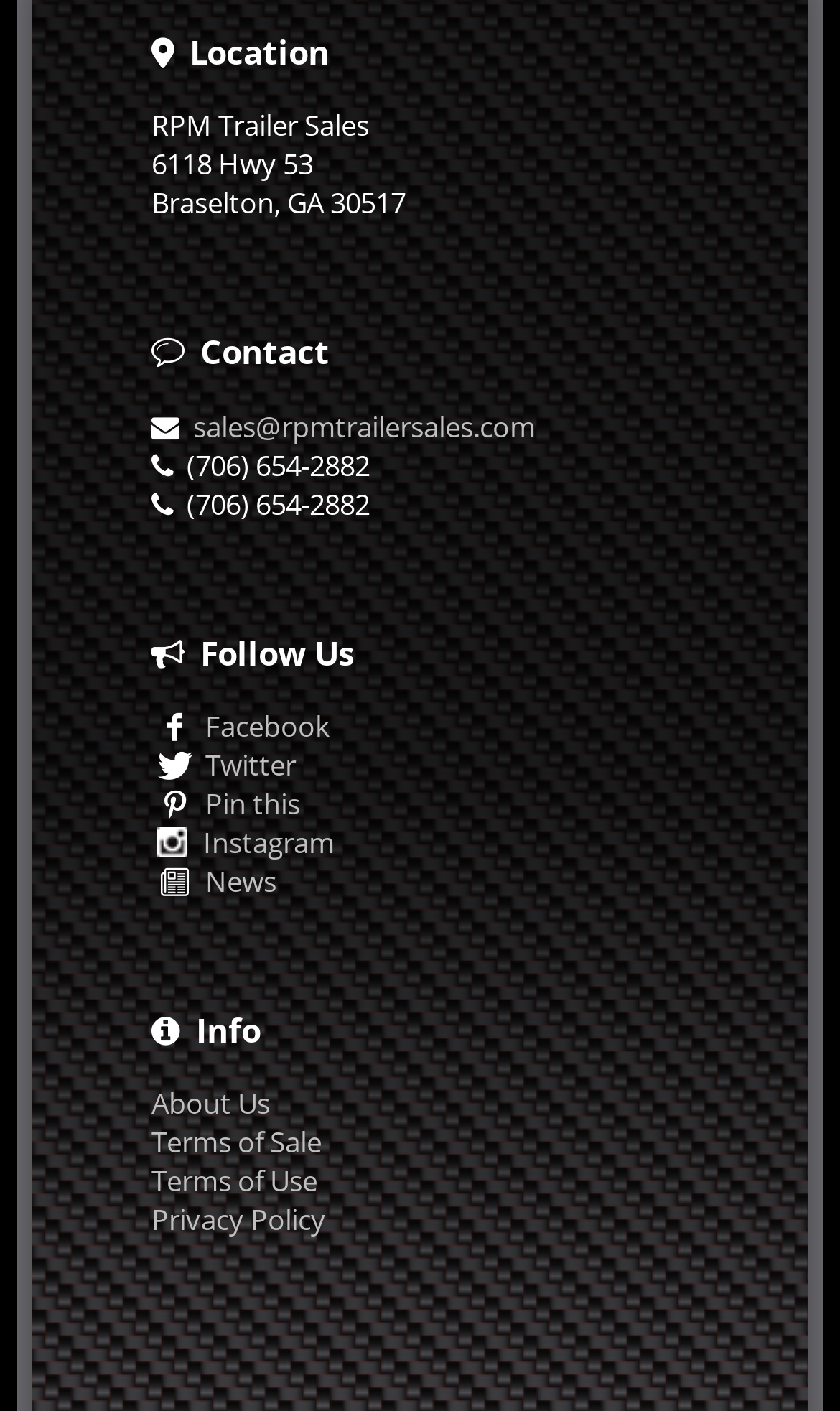Please identify the bounding box coordinates of the region to click in order to complete the given instruction: "Learn about us". The coordinates should be four float numbers between 0 and 1, i.e., [left, top, right, bottom].

[0.18, 0.768, 0.321, 0.796]